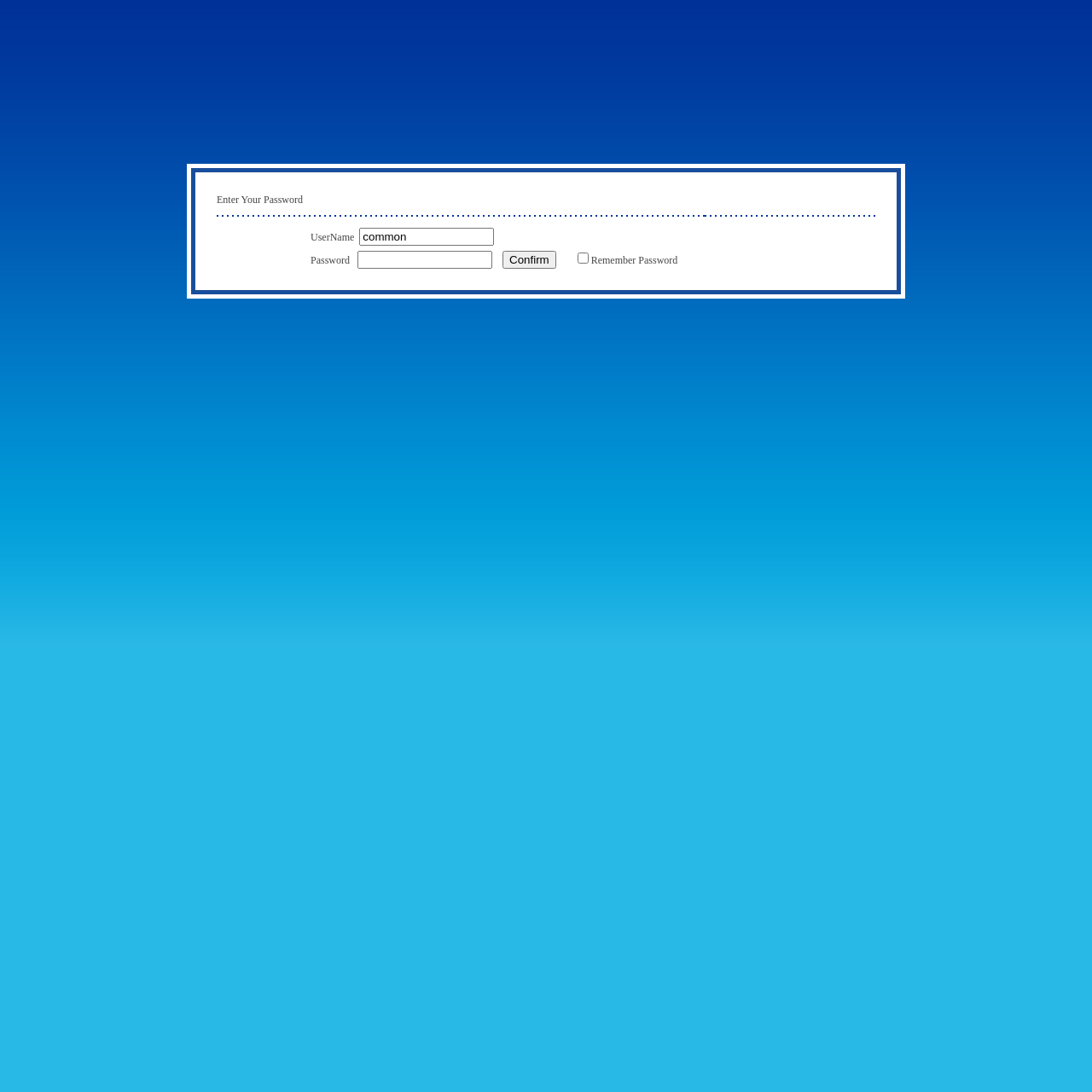Offer a meticulous description of the webpage's structure and content.

This webpage appears to be a login page. At the top, there is a prompt to "Enter Your Password". Below this, there is a label "UserName" followed by a text box where the user can input their username. The default text in this box is "common". 

Underneath the username input, there is a label "Password" followed by another text box where the user can input their password. 

To the right of the password input, there is a "Confirm" button. Next to this button, there is an unchecked checkbox with the label "Remember Password".